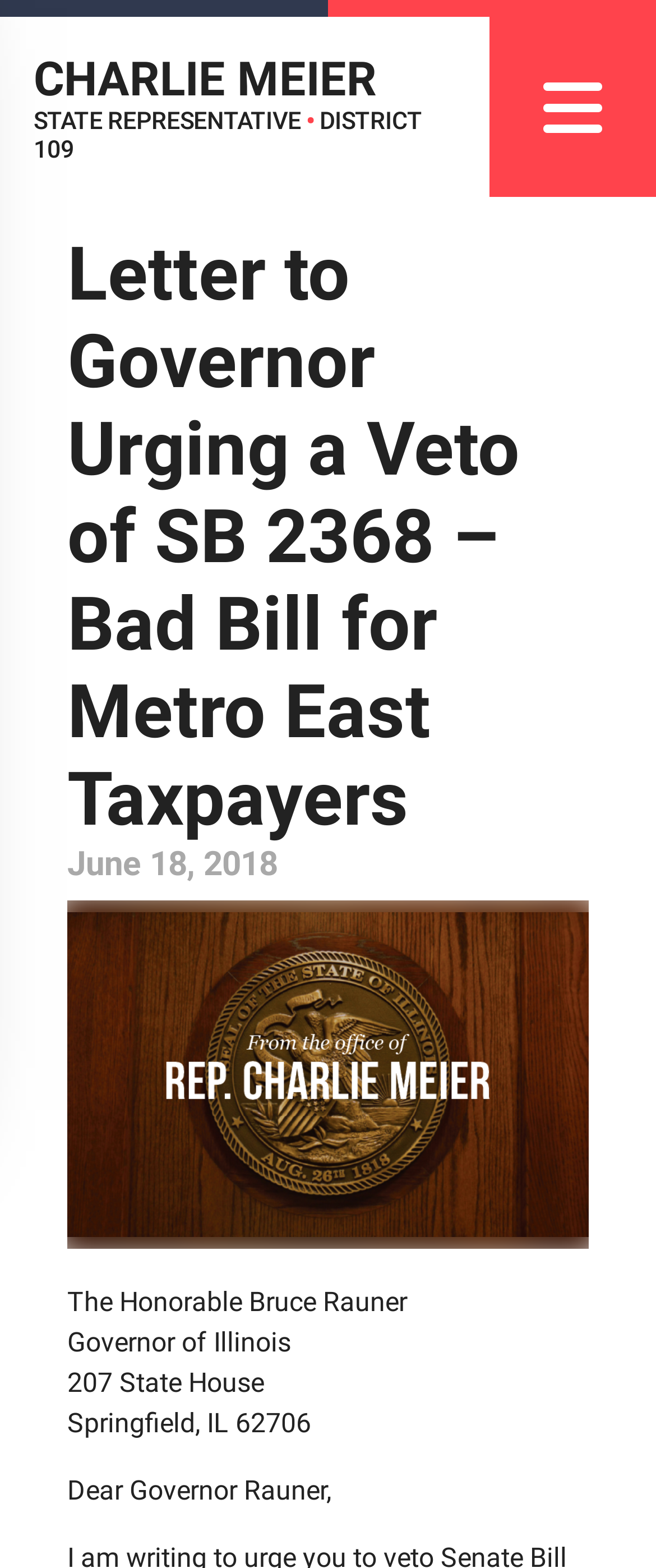Who is the letter addressed to? From the image, respond with a single word or brief phrase.

Governor Rauner